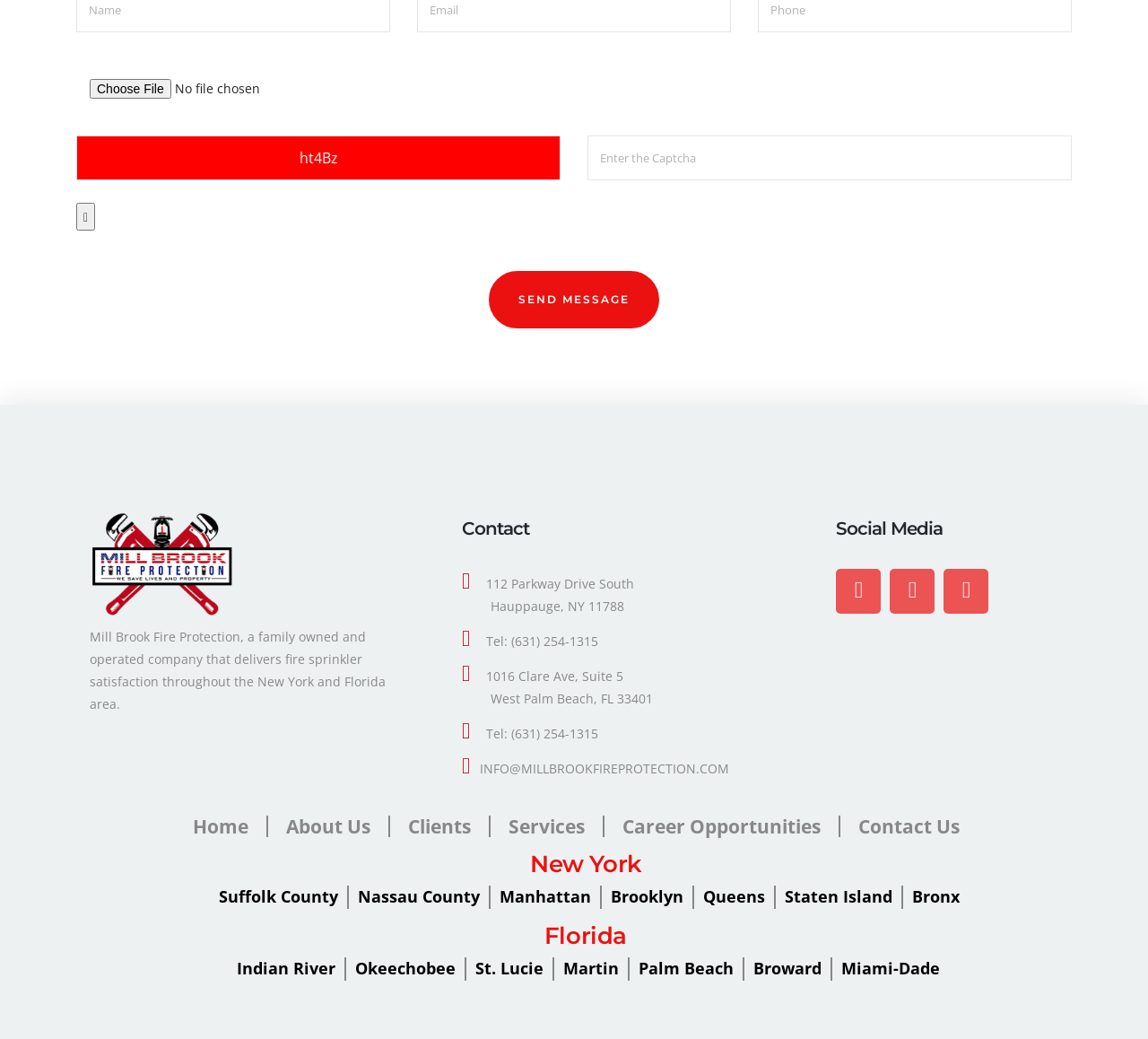Using a single word or phrase, answer the following question: 
What is the purpose of the 'Choose File' button?

To upload a file